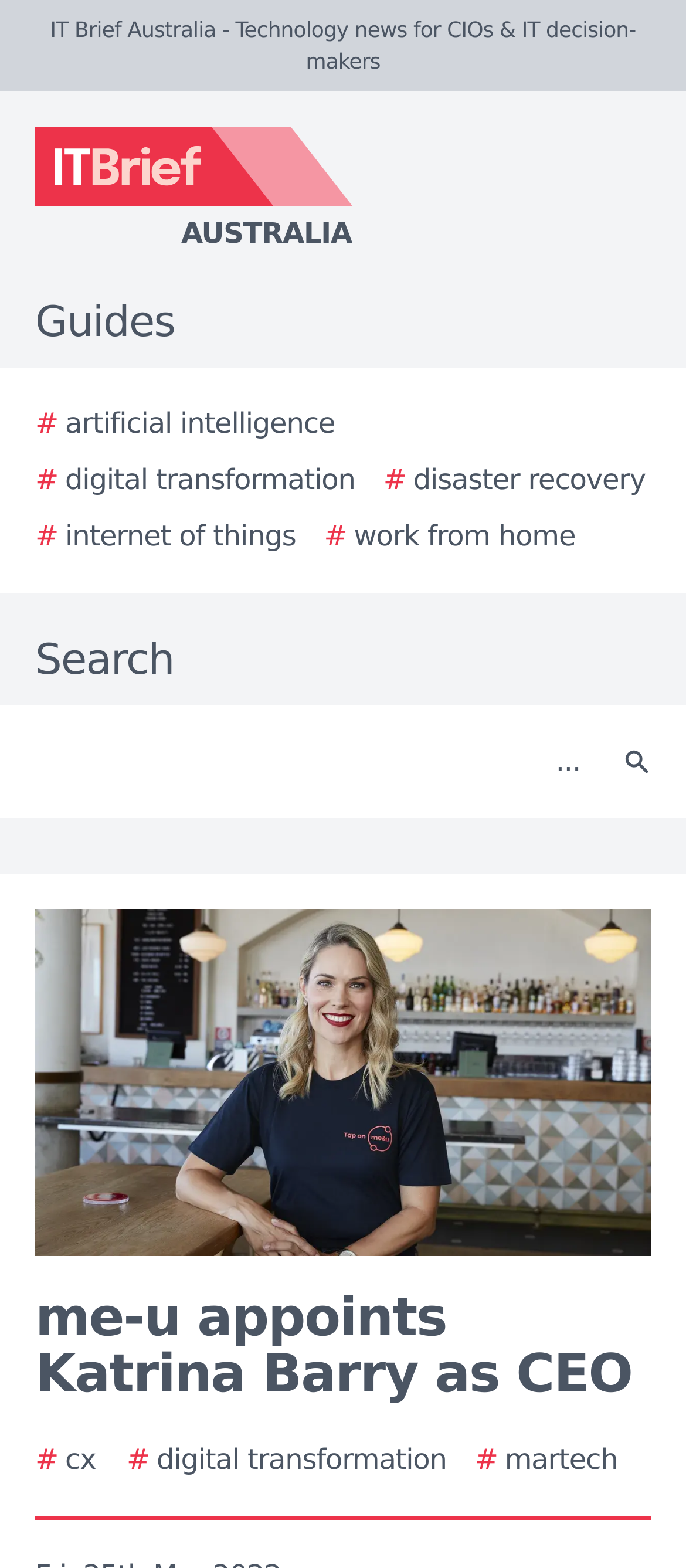Answer the following query concisely with a single word or phrase:
How many images are there in the webpage?

3